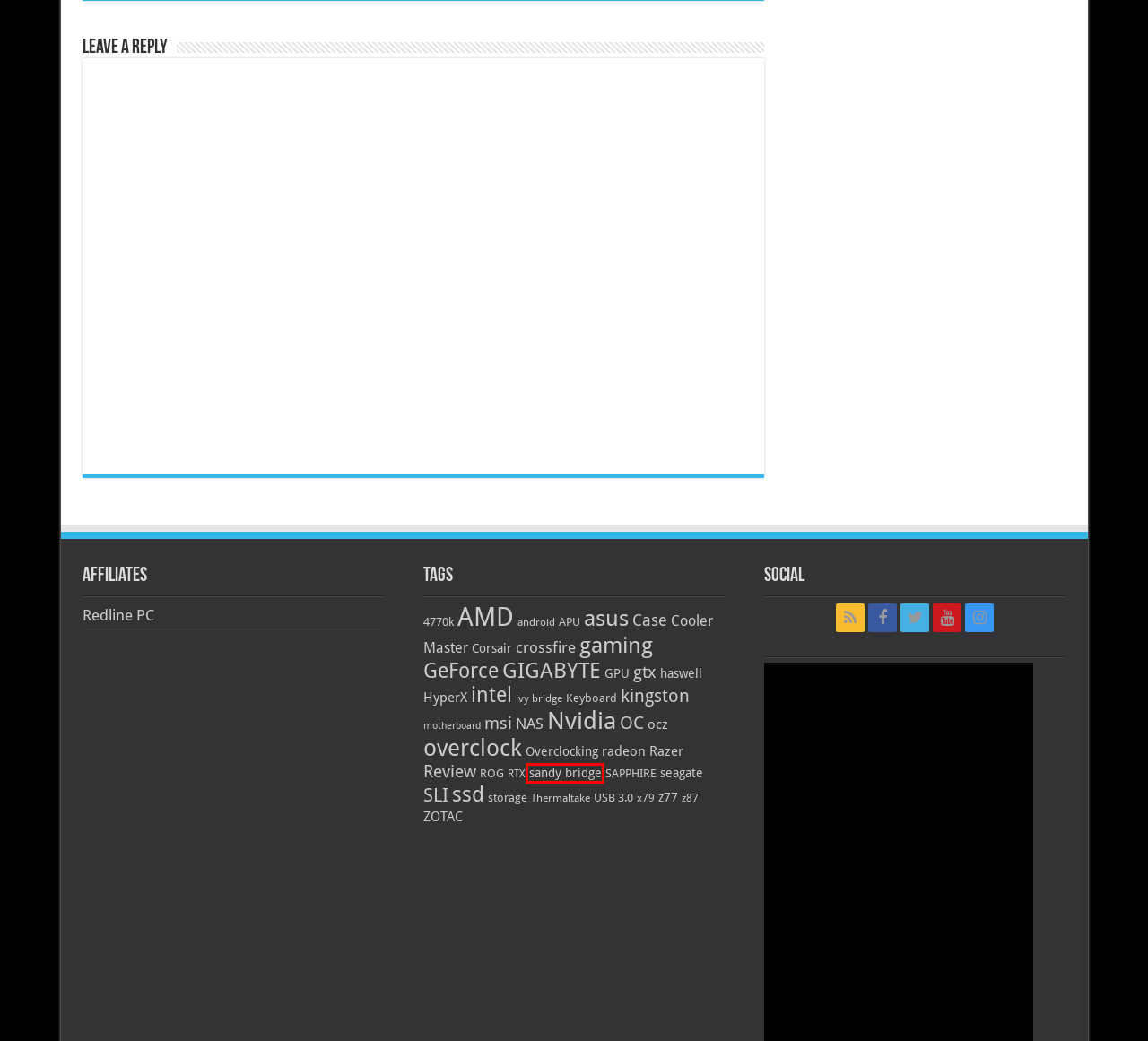You are given a screenshot depicting a webpage with a red bounding box around a UI element. Select the description that best corresponds to the new webpage after clicking the selected element. Here are the choices:
A. GPU Archives - Bjorn3D.com
B. haswell Archives - Bjorn3D.com
C. crossfire Archives - Bjorn3D.com
D. OC Archives - Bjorn3D.com
E. 4770k Archives - Bjorn3D.com
F. USB 3.0 Archives - Bjorn3D.com
G. sandy bridge Archives - Bjorn3D.com
H. motherboard Archives - Bjorn3D.com

G